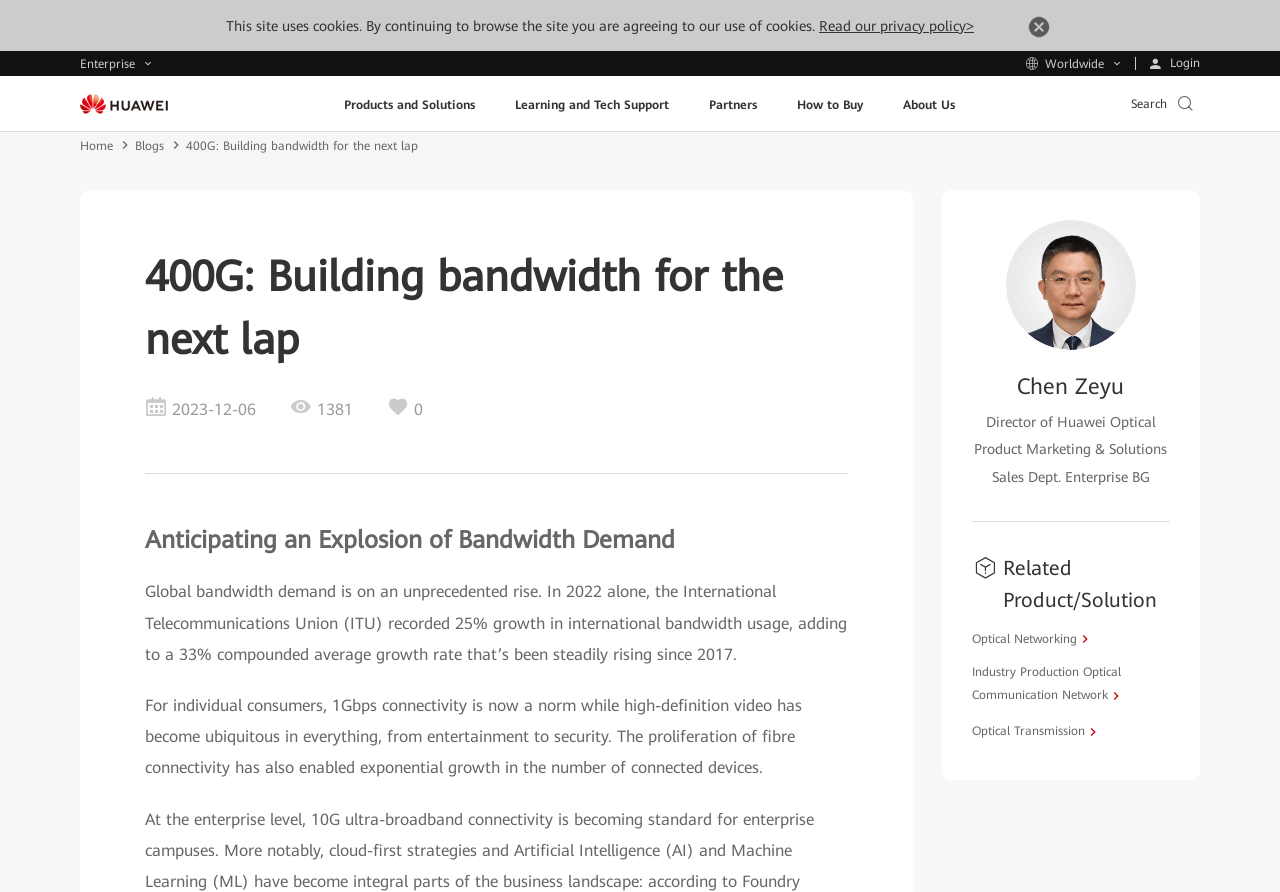What is the current norm for individual consumers?
Based on the screenshot, provide your answer in one word or phrase.

1Gbps connectivity